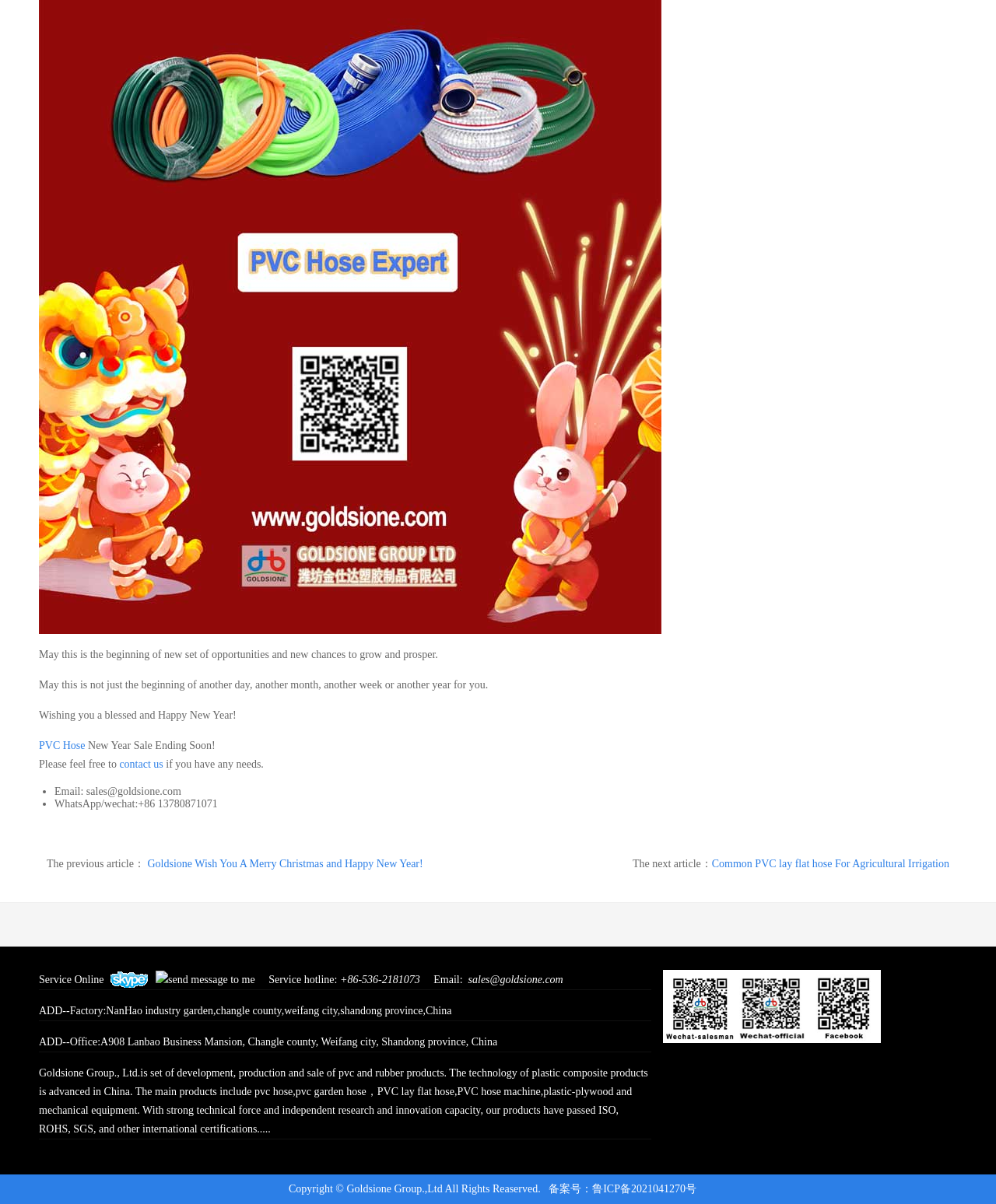Provide a brief response in the form of a single word or phrase:
What is the topic of the previous article?

Merry Christmas and Happy New Year